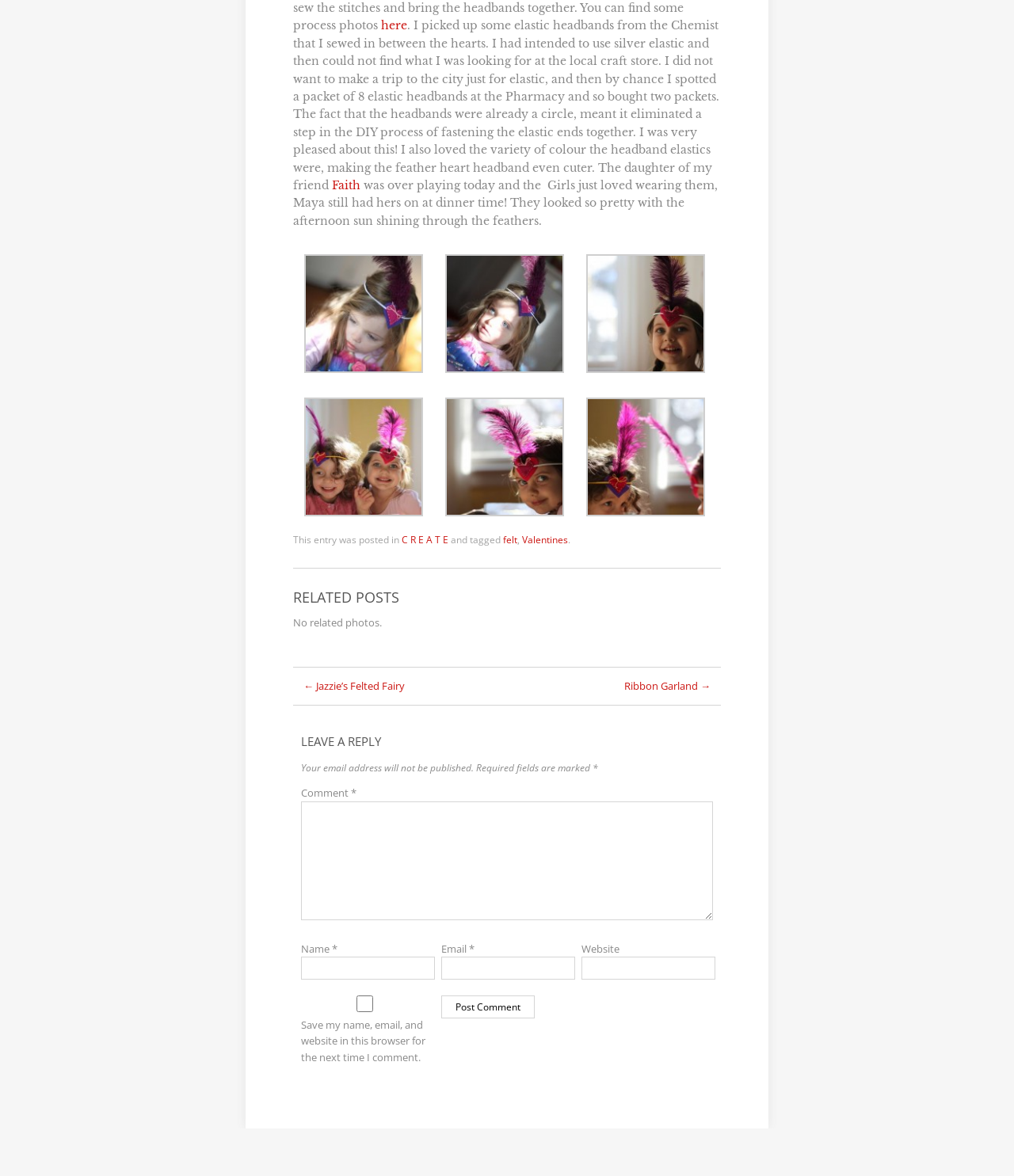Identify the bounding box coordinates for the UI element that matches this description: "Ribbon Garland →".

[0.616, 0.577, 0.701, 0.589]